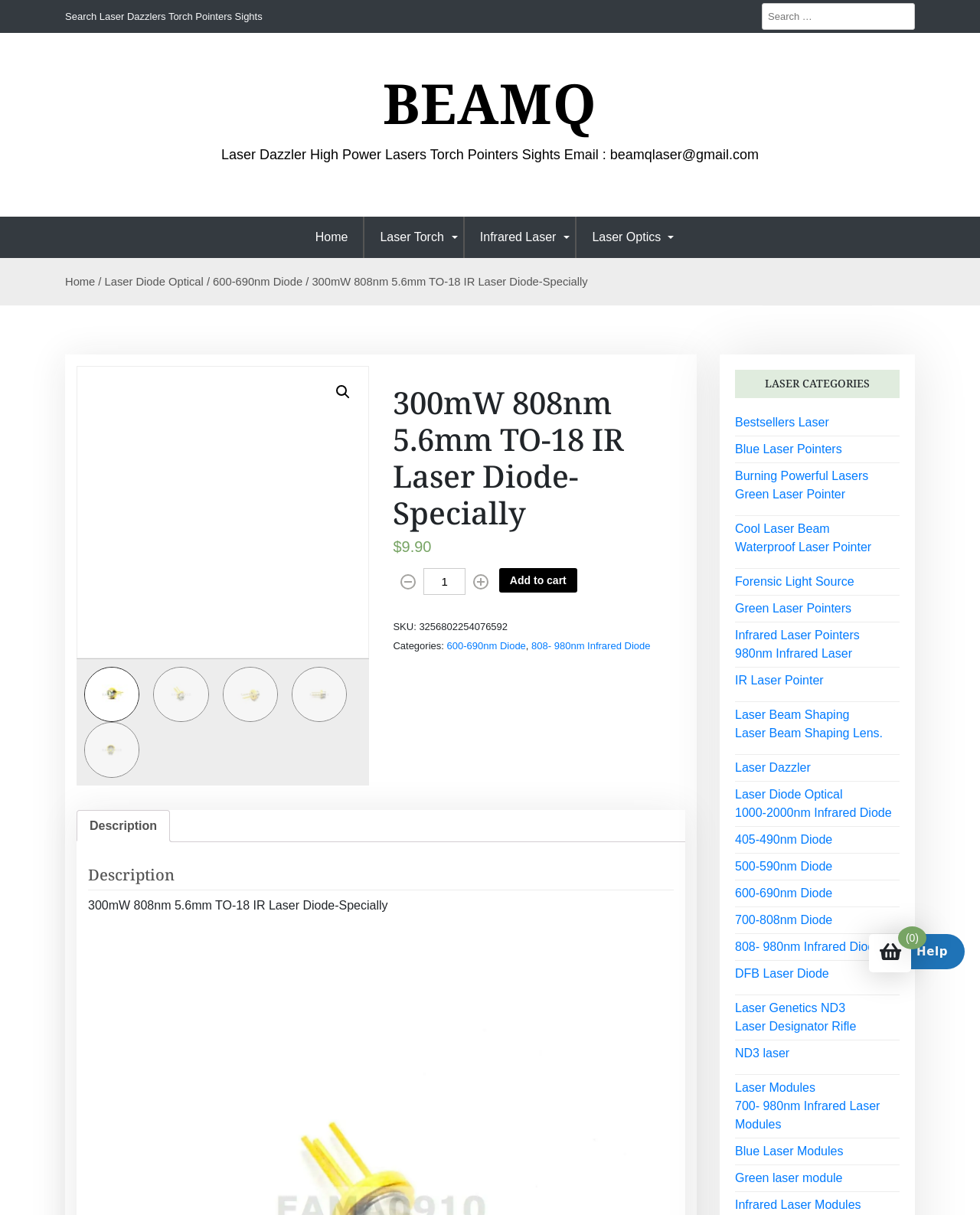Specify the bounding box coordinates of the area to click in order to follow the given instruction: "Add to cart the 300mW 808nm 5.6mm TO-18 IR Laser Diode."

[0.509, 0.468, 0.589, 0.488]